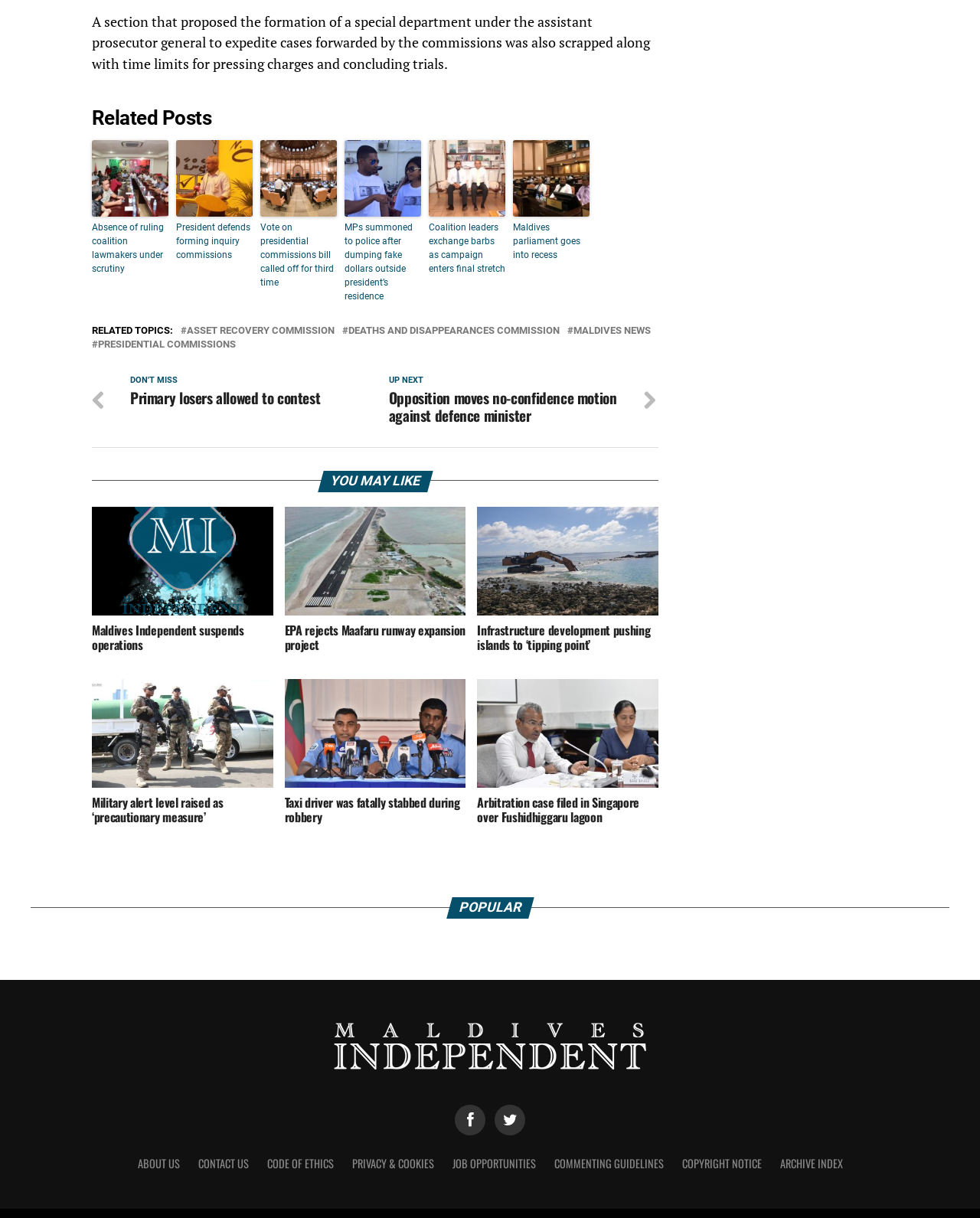Please provide the bounding box coordinates for the element that needs to be clicked to perform the instruction: "Read related post about Absence of ruling coalition lawmakers under scrutiny". The coordinates must consist of four float numbers between 0 and 1, formatted as [left, top, right, bottom].

[0.094, 0.115, 0.172, 0.178]